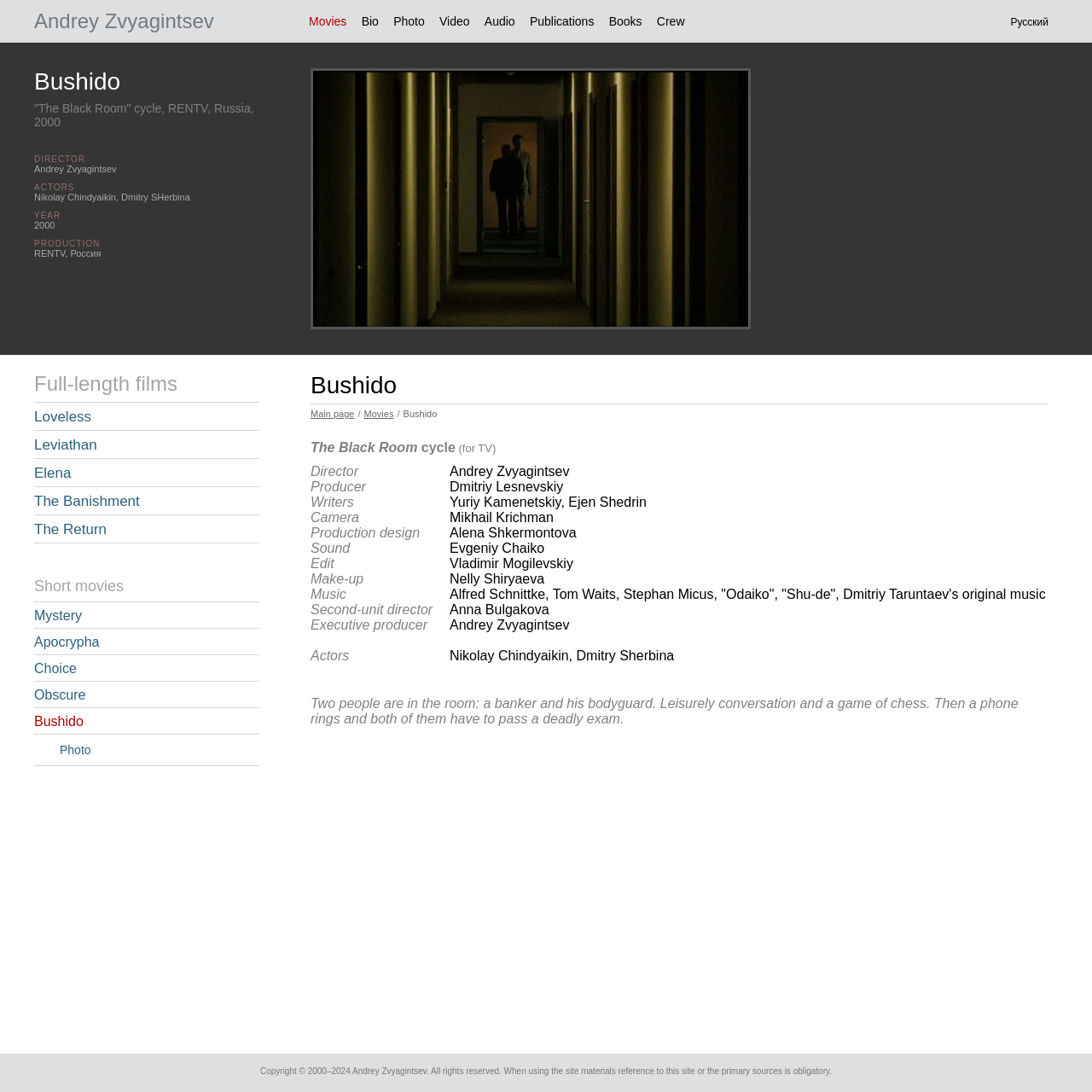Given the description of a UI element: "Publications", identify the bounding box coordinates of the matching element in the webpage screenshot.

[0.485, 0.013, 0.544, 0.026]